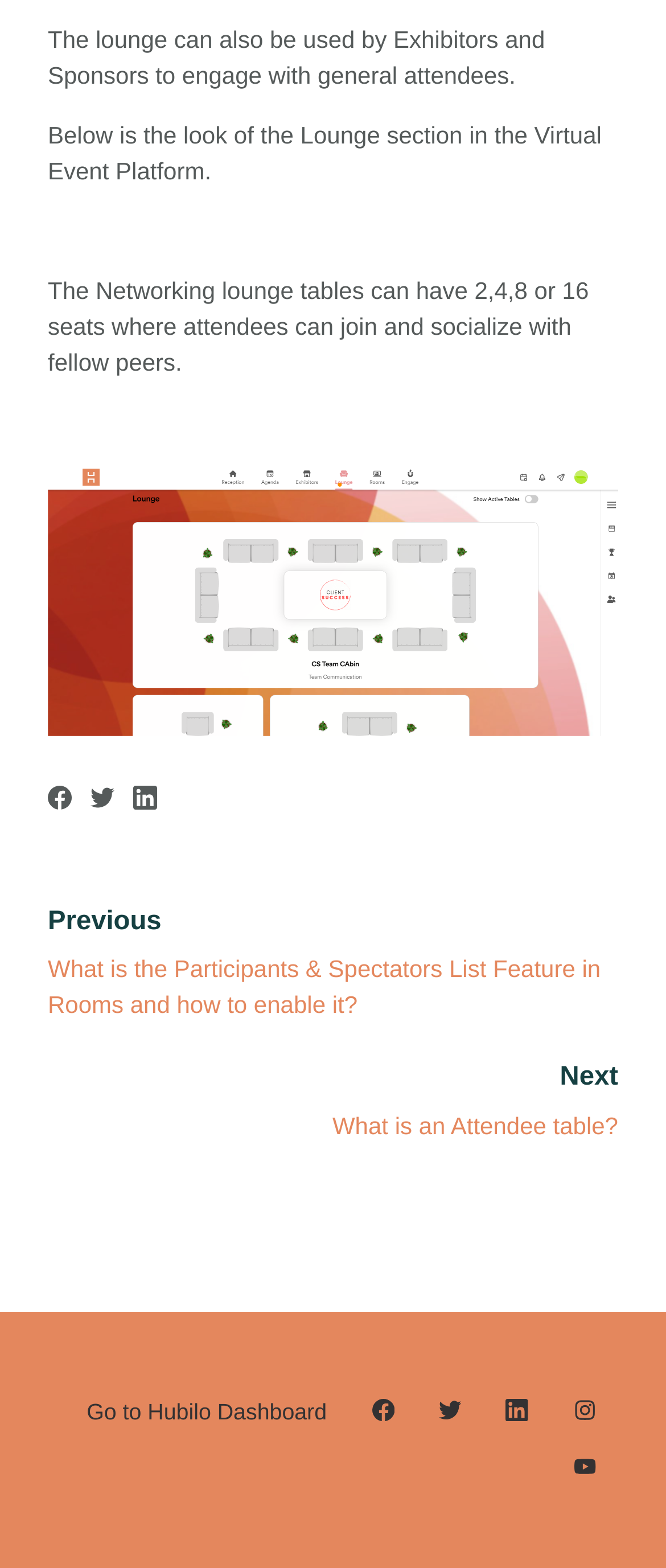Locate the bounding box coordinates of the segment that needs to be clicked to meet this instruction: "Go to Hubilo Dashboard".

[0.096, 0.882, 0.524, 0.918]